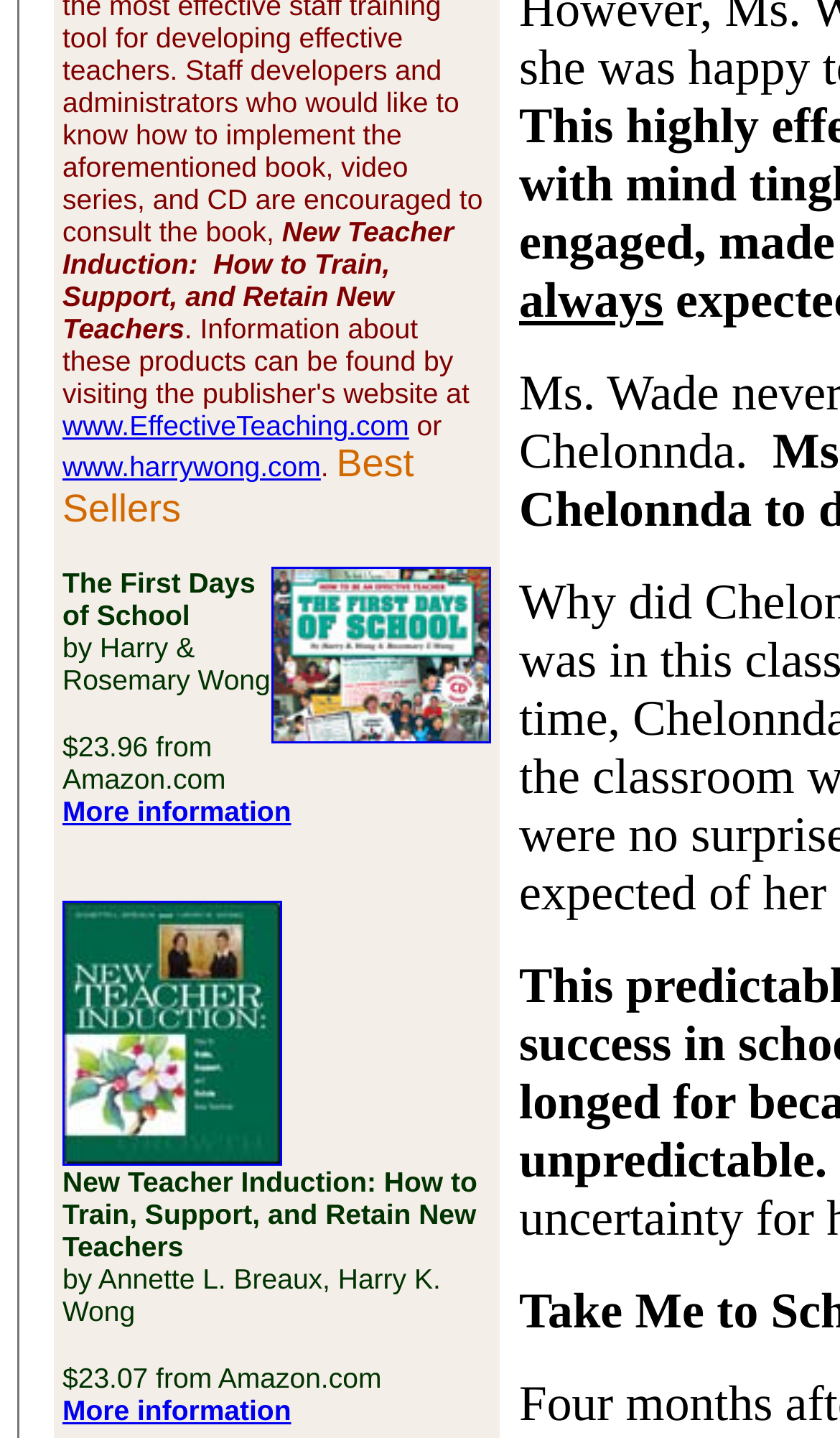Provide a thorough and detailed response to the question by examining the image: 
What is the price of the first book on Amazon?

The price of the first book on Amazon is obtained by looking at the text element with bounding box coordinates [0.074, 0.508, 0.269, 0.553], which contains the text '$23.96 from Amazon.com'.